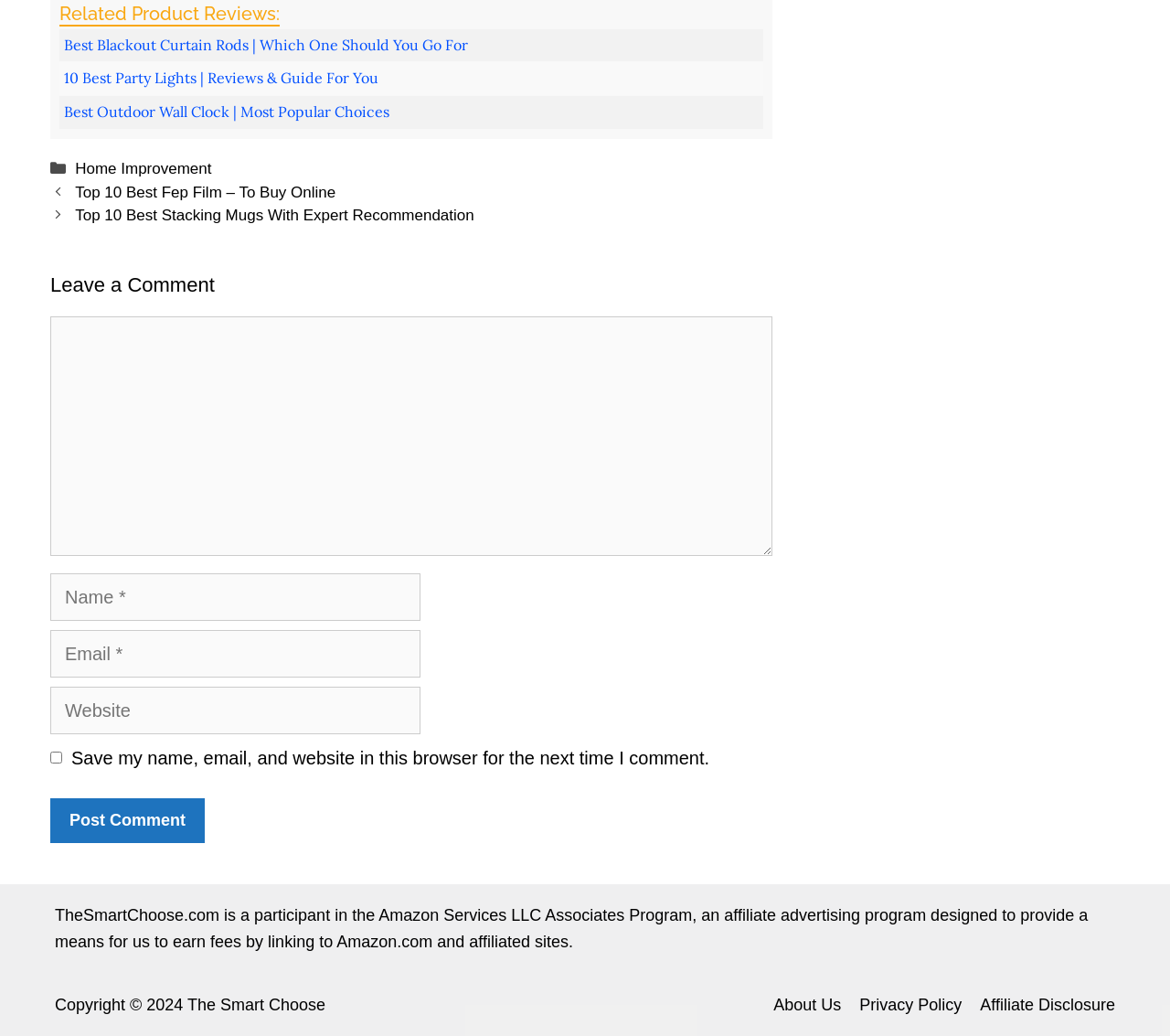Answer the following inquiry with a single word or phrase:
What is required to leave a comment?

Name and email